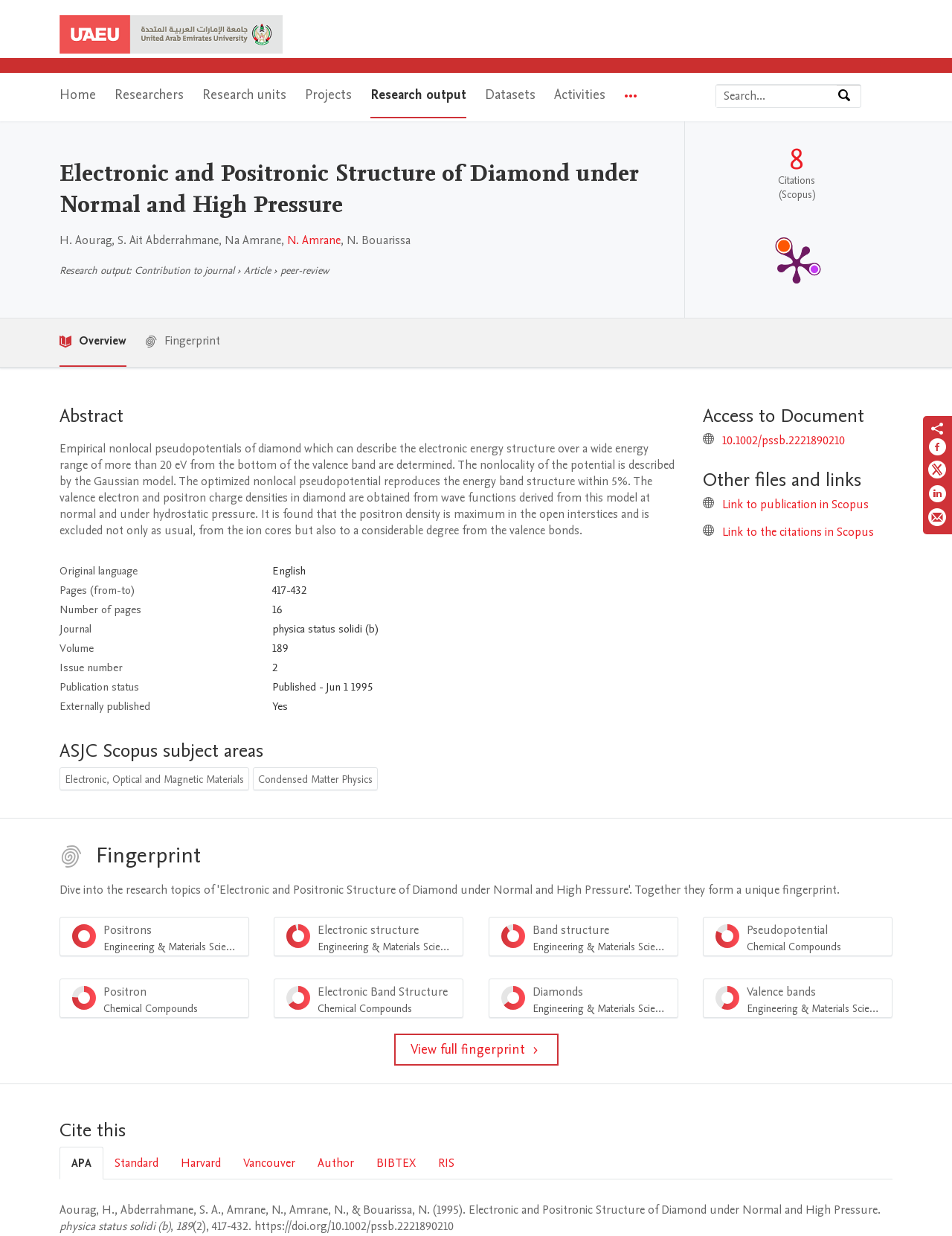What is the language of the original publication?
Look at the image and answer the question with a single word or phrase.

English